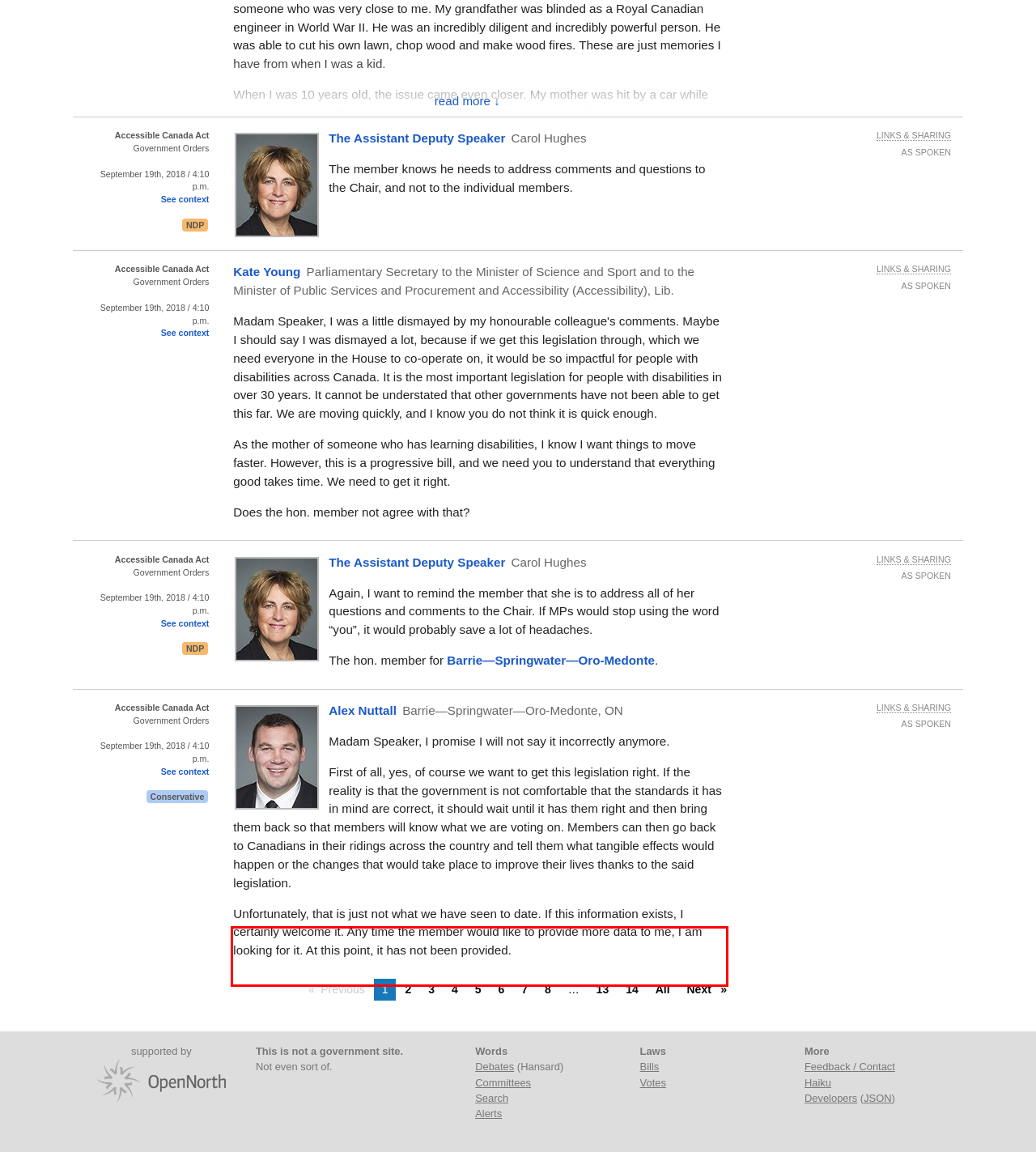Using the webpage screenshot, recognize and capture the text within the red bounding box.

Today, as we lay the groundwork for an accessible future, I urge the provinces and territories, businesses, and all other partners to consider the role they have to play. After all, this goes to the very heart of our Canadian values.